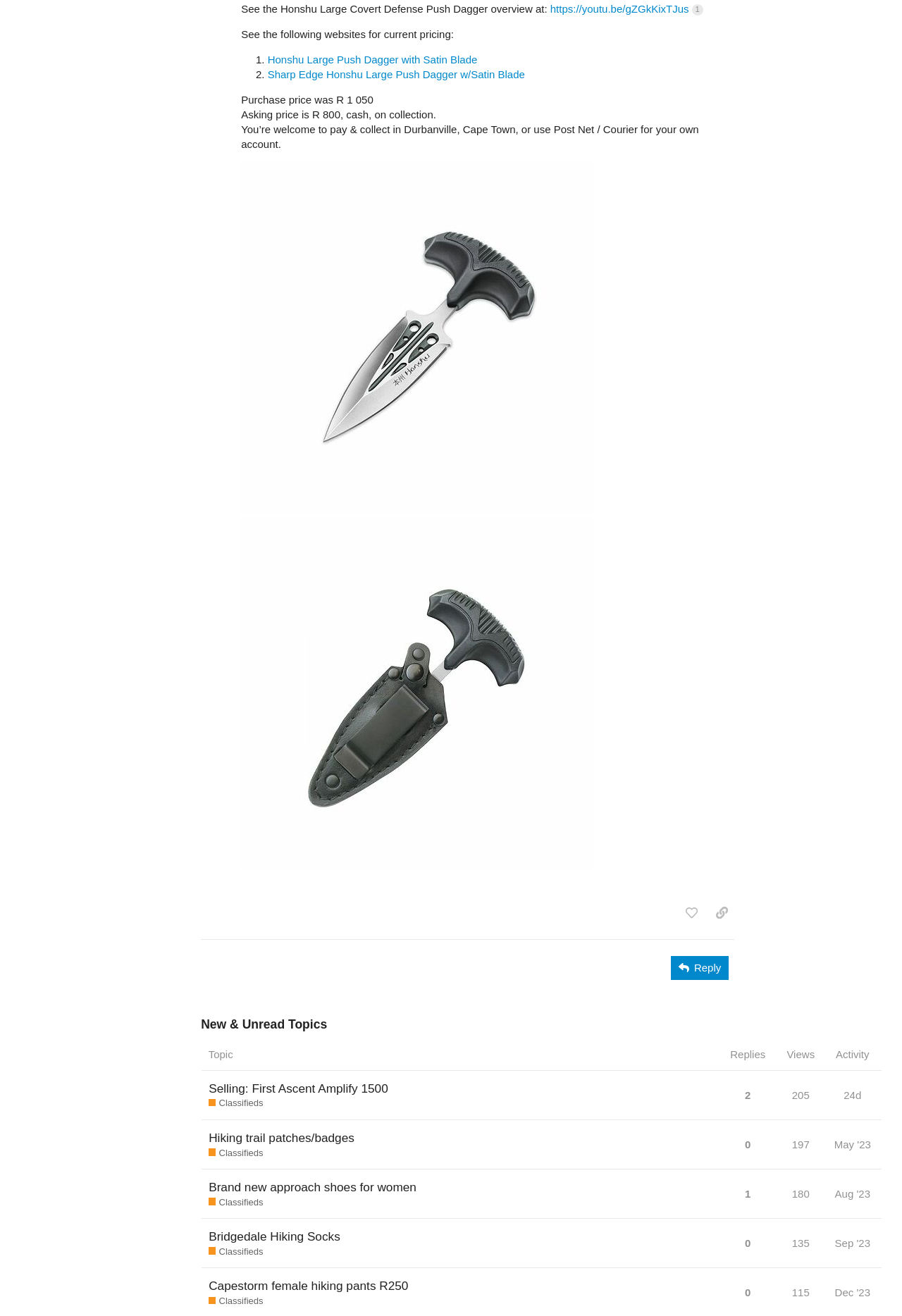Identify the bounding box for the element characterized by the following description: "Classifieds".

[0.231, 0.871, 0.292, 0.881]